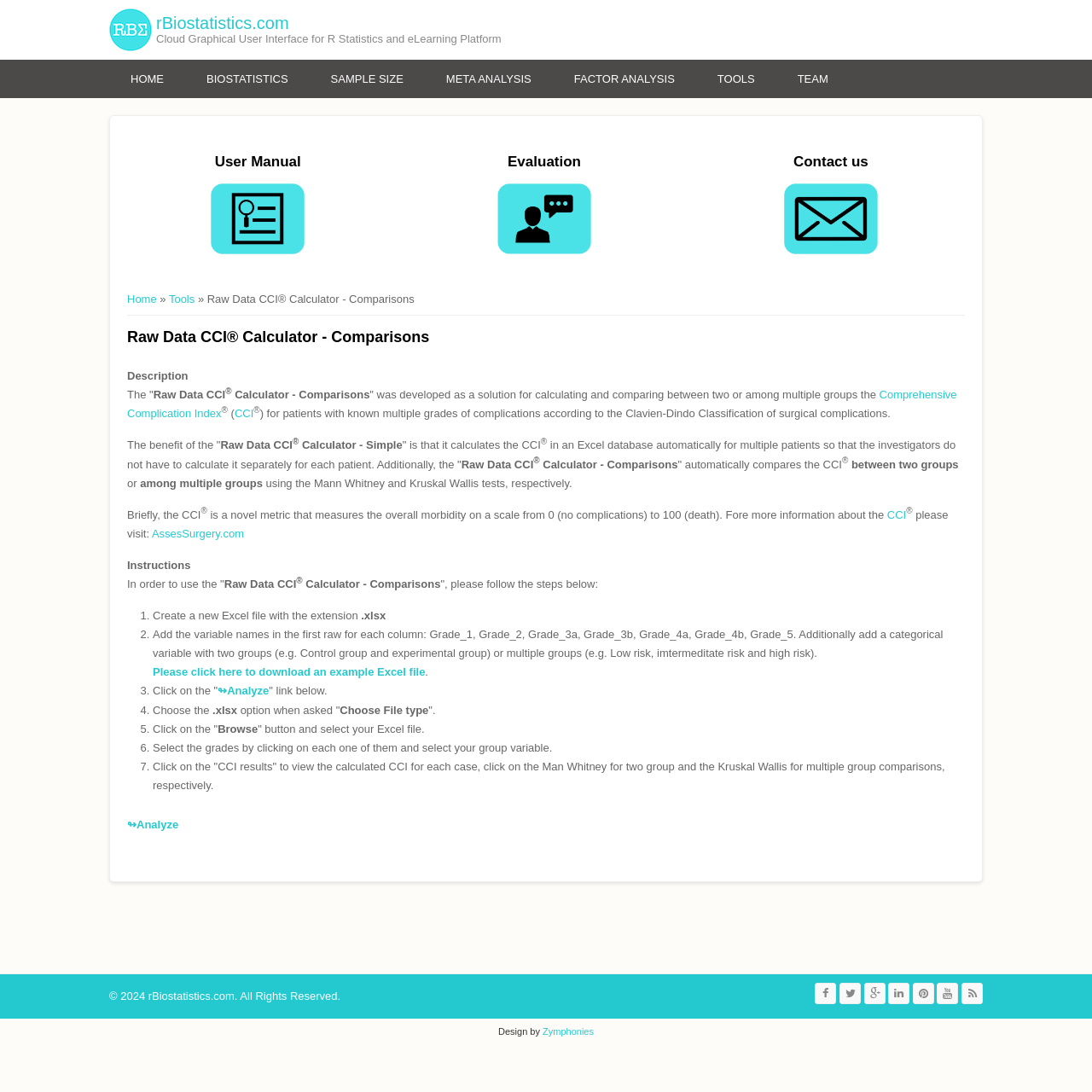Determine the bounding box coordinates for the clickable element to execute this instruction: "Click on the 'HOME' link". Provide the coordinates as four float numbers between 0 and 1, i.e., [left, top, right, bottom].

[0.1, 0.055, 0.17, 0.09]